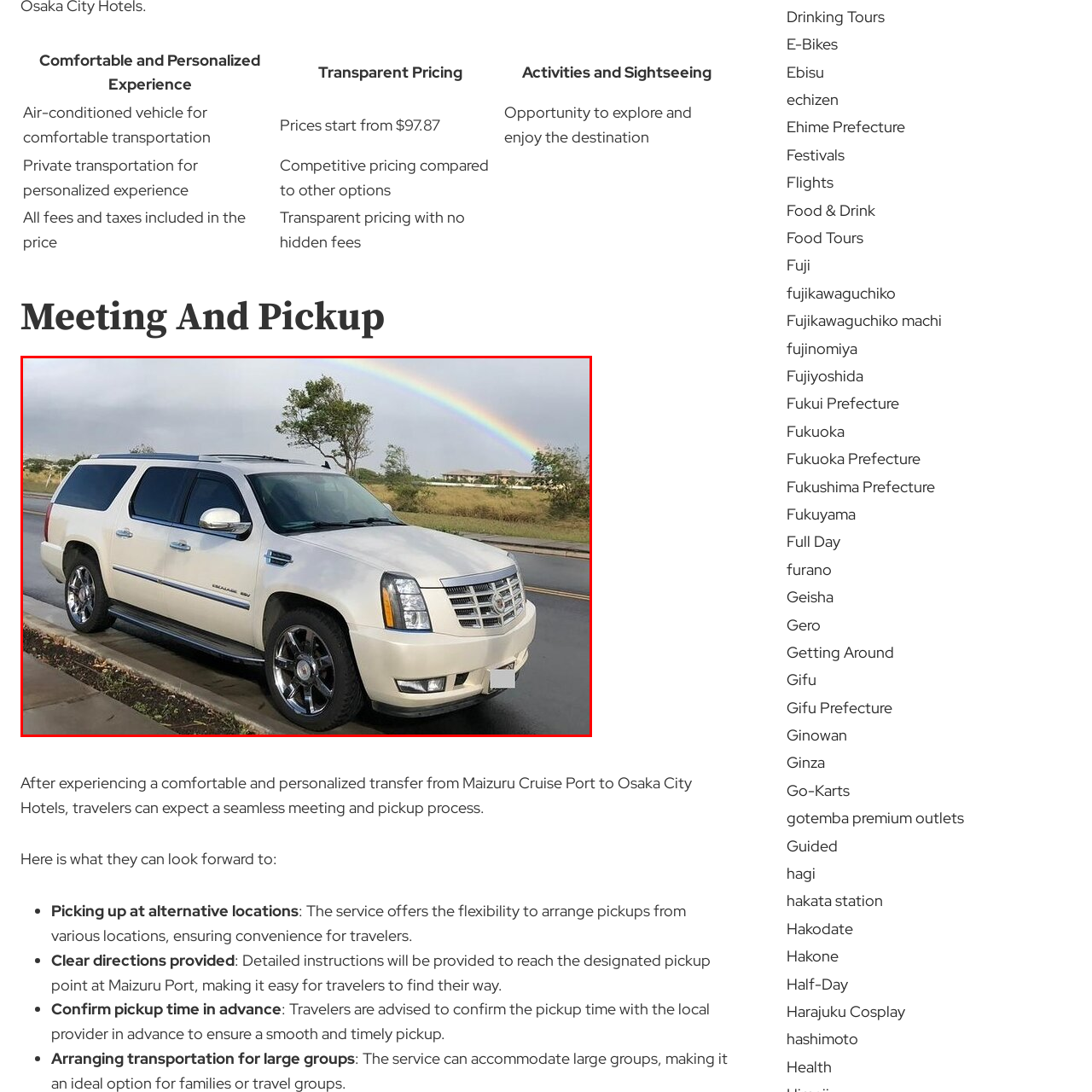Detail the scene within the red-bordered box in the image, including all relevant features and actions.

The image showcases a white Cadillac Escalade parked by the roadside, featuring striking chrome wheels that add to its luxurious appearance. The vehicle is positioned on a smooth surface, with a scenic backdrop that includes a vibrant rainbow arching across the sky, symbolizing beauty and tranquility. Surrounding greenery and trees suggest a serene environment, enhancing the overall appeal of the scene. This setting embodies comfort and style, making it an ideal choice for a private transfer, such as the service offered from Maizuru Cruise Port to Osaka City Hotels, which promises a comfortable and personalized travel experience.